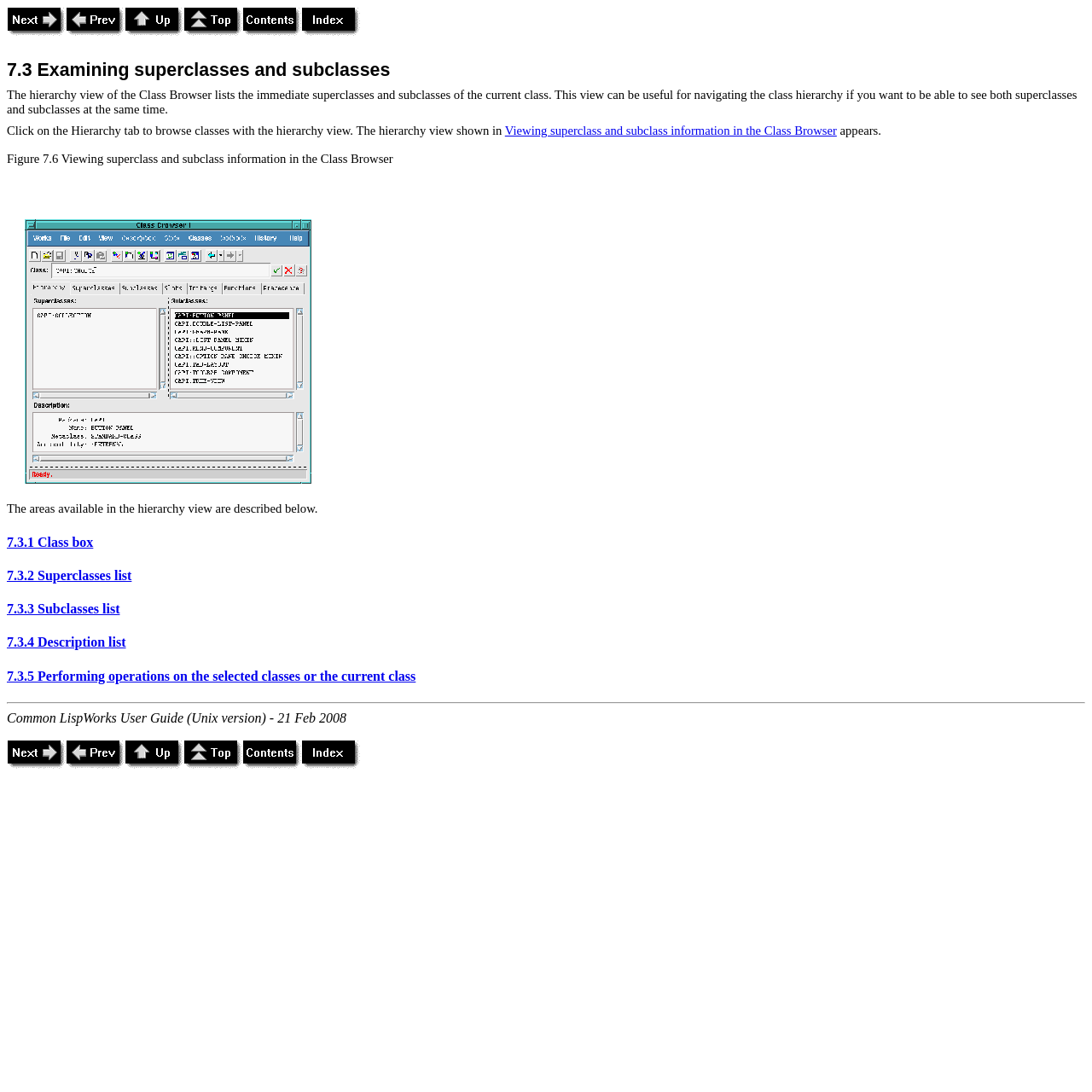How many areas are described in the hierarchy view?
Provide a detailed answer to the question, using the image to inform your response.

The headings '7.3.1 Class box', '7.3.2 Superclasses list', '7.3.3 Subclasses list', '7.3.4 Description list', and '7.3.5 Performing operations on the selected classes or the current class' suggest that there are five areas described in the hierarchy view.